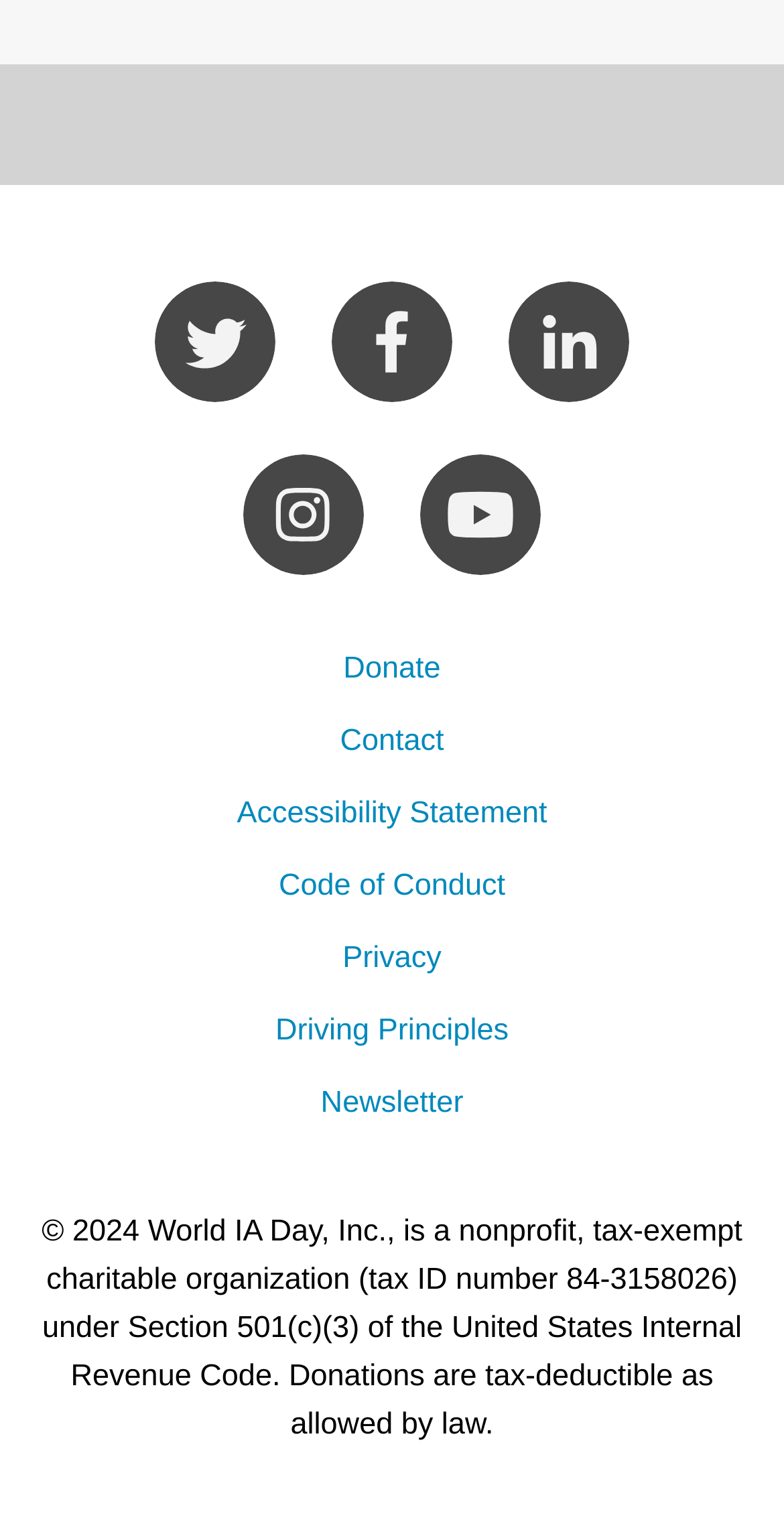How many links are in the footer?
Examine the image and give a concise answer in one word or a short phrase.

9